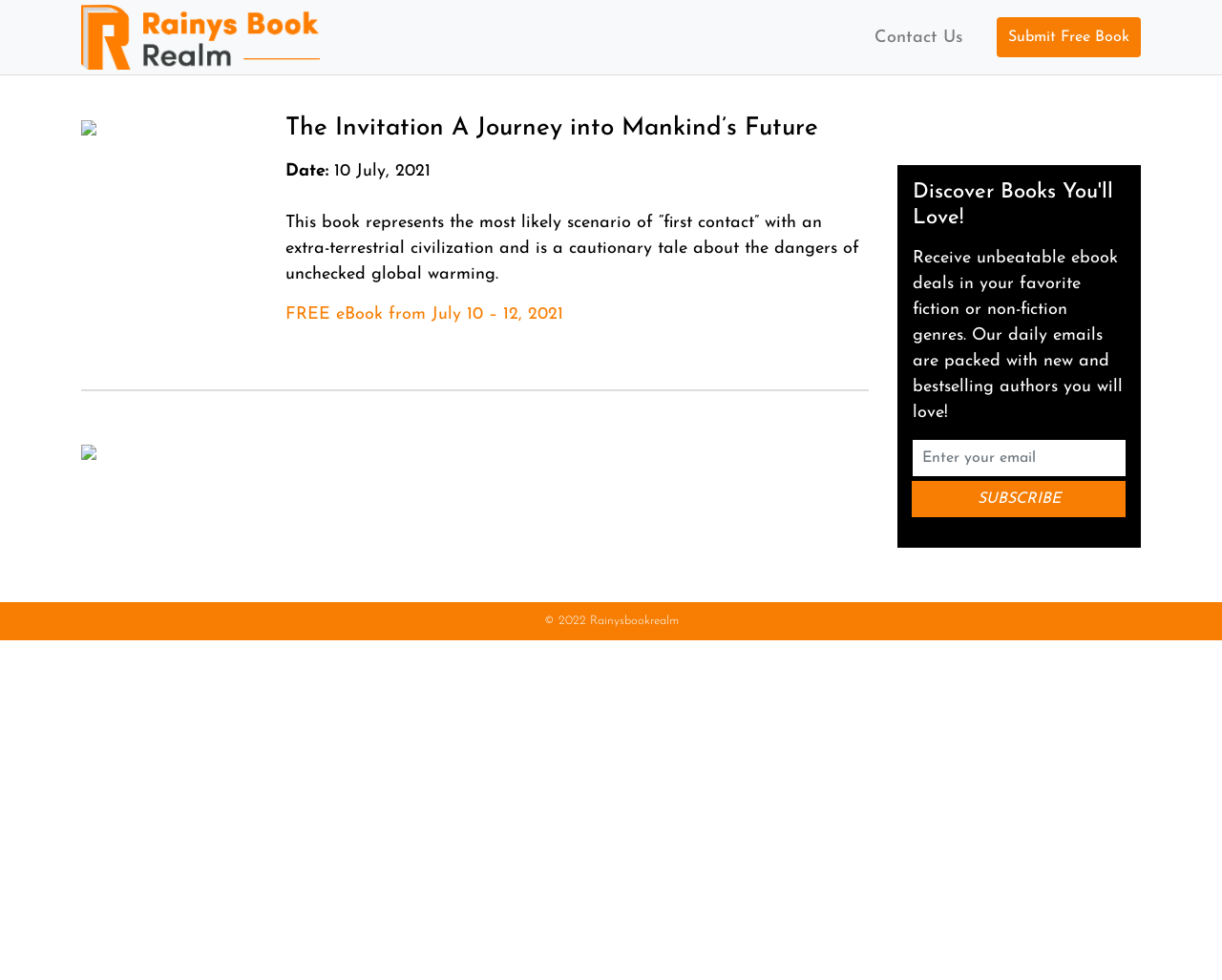Please examine the image and provide a detailed answer to the question: What is the theme of the book?

The theme of the book can be inferred from the description provided in the main section of the webpage, which says 'This book represents the most likely scenario of “first contact” with an extra-terrestrial civilization and is a cautionary tale about the dangers of unchecked global warming'.